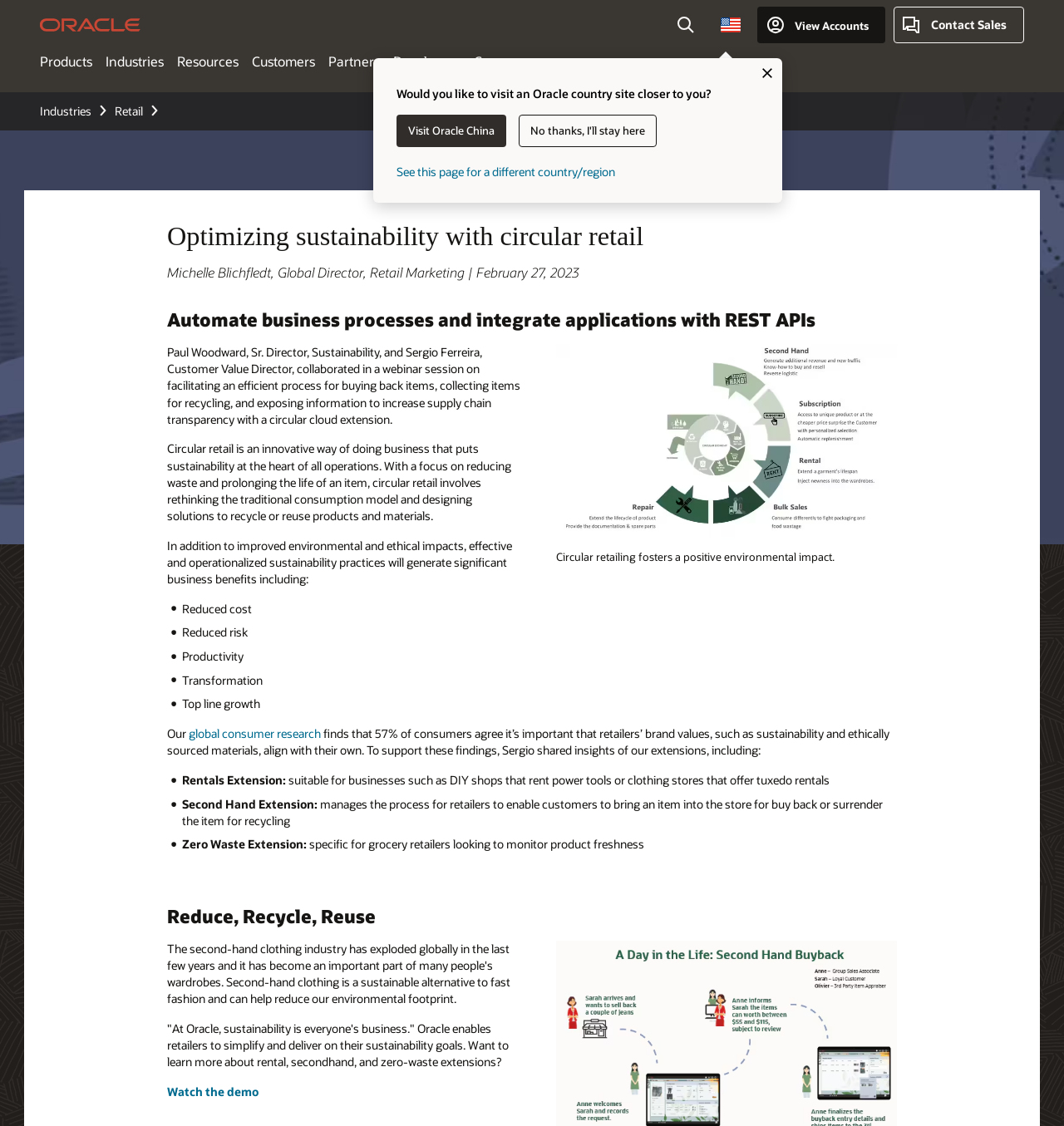Determine the bounding box coordinates of the UI element described by: "Company".

[0.439, 0.046, 0.505, 0.063]